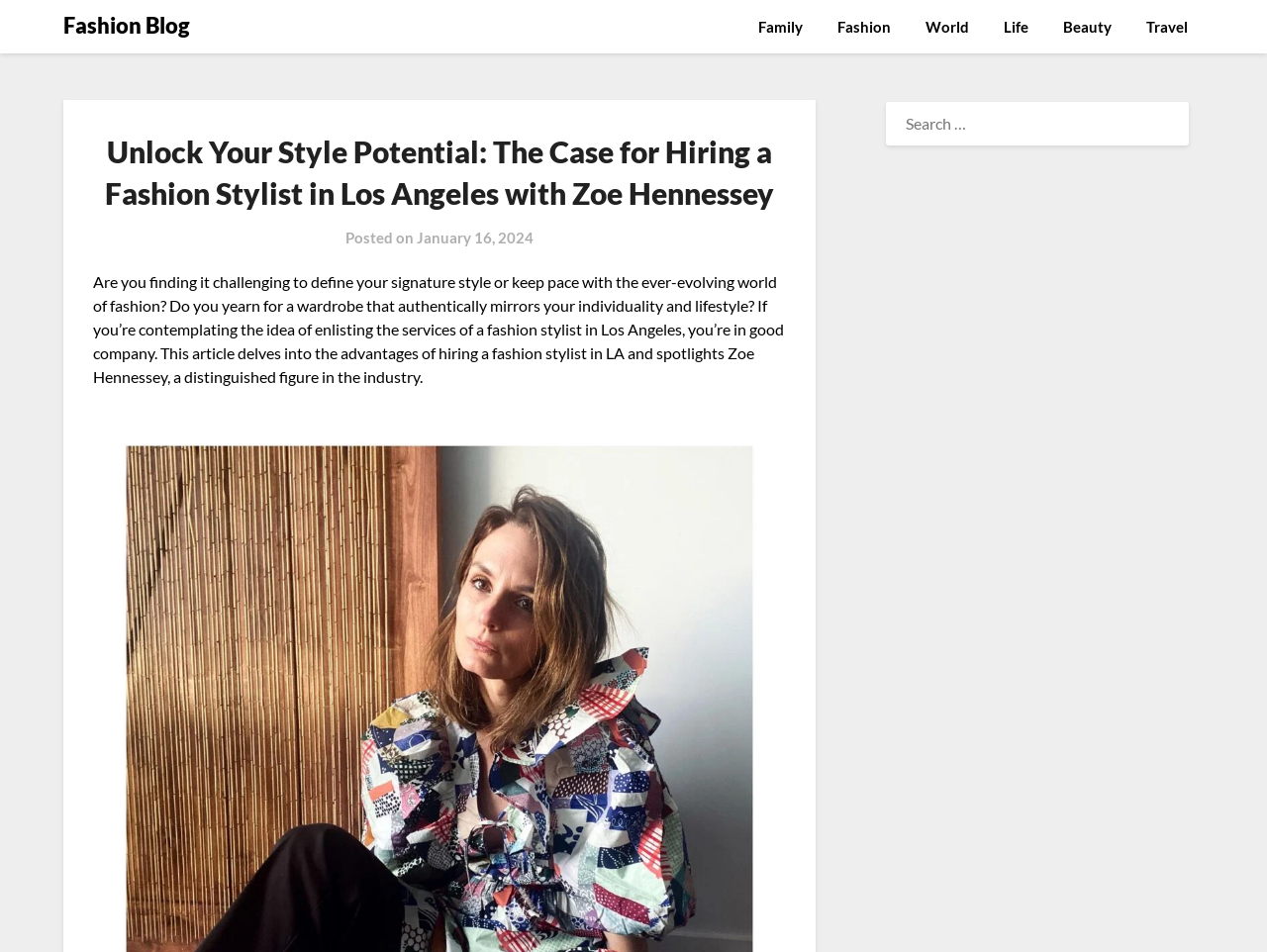Based on the provided description, "January 16, 2024January 16, 2024", find the bounding box of the corresponding UI element in the screenshot.

[0.329, 0.24, 0.421, 0.259]